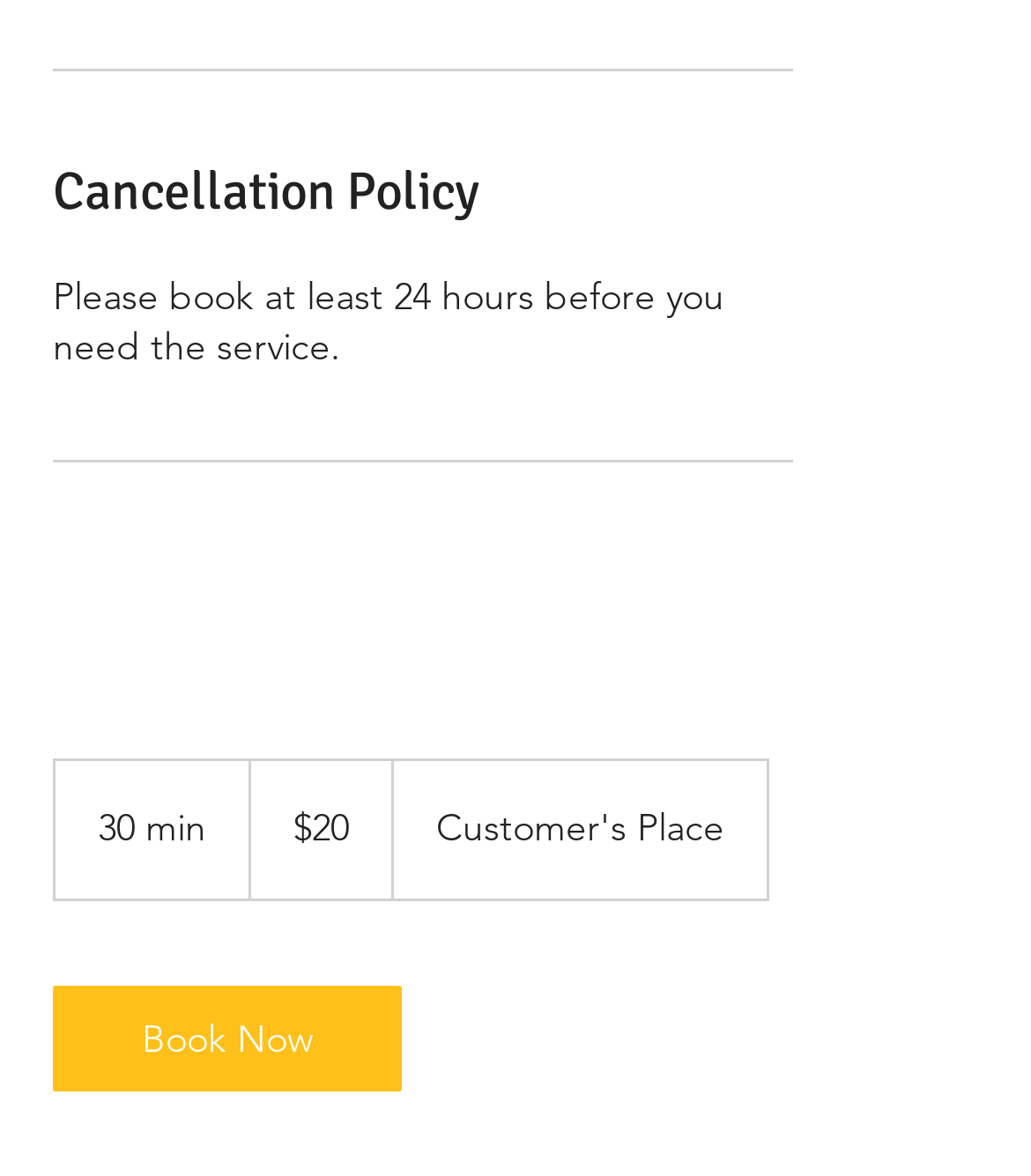What is the topic of the webpage section above the separator?
Please give a detailed and thorough answer to the question, covering all relevant points.

The webpage has a heading element 'Cancellation Policy' above the separator, indicating that the section above the separator is related to the cancellation policy.